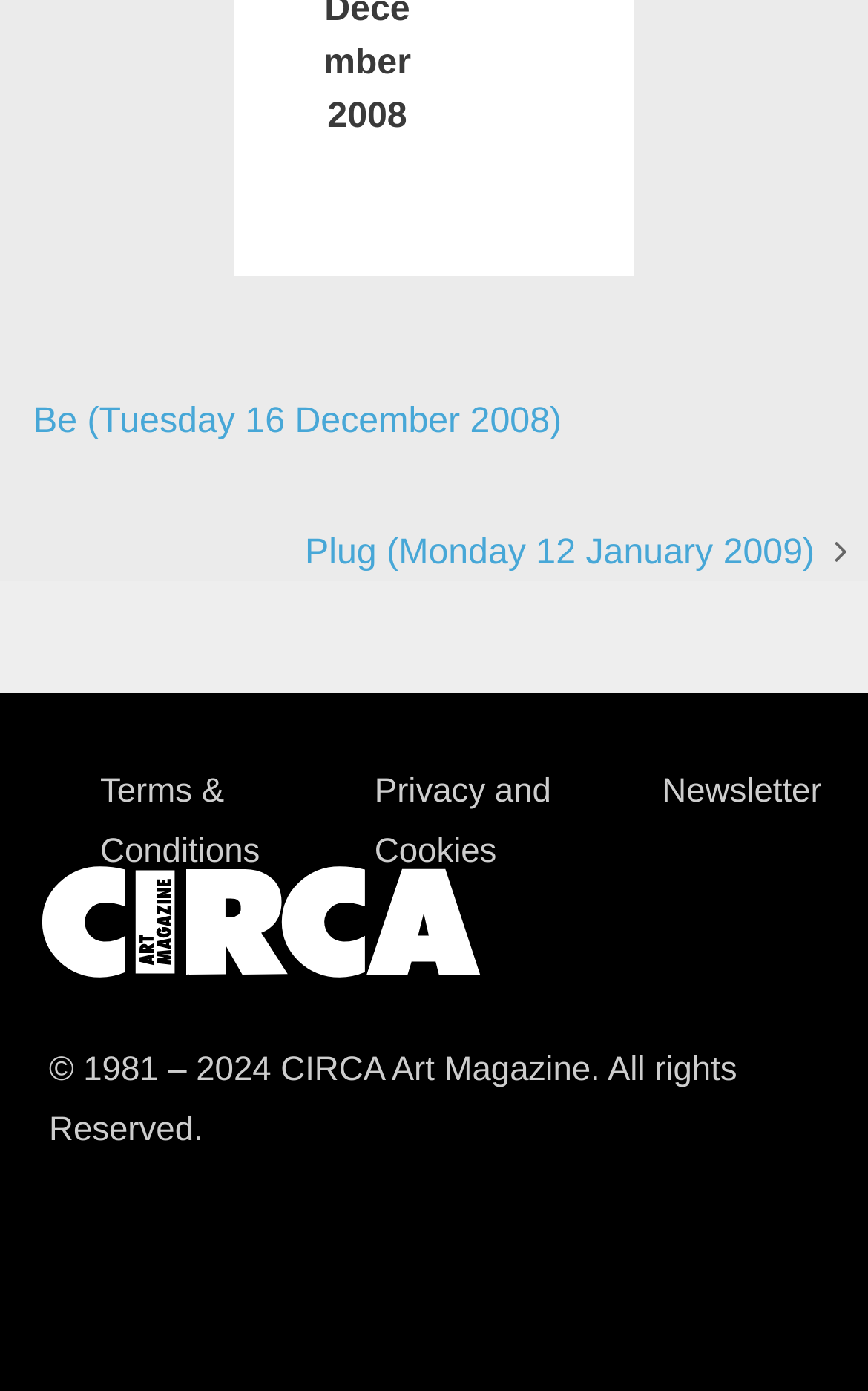Provide the bounding box coordinates of the HTML element this sentence describes: "Newsletter". The bounding box coordinates consist of four float numbers between 0 and 1, i.e., [left, top, right, bottom].

[0.763, 0.556, 0.947, 0.583]